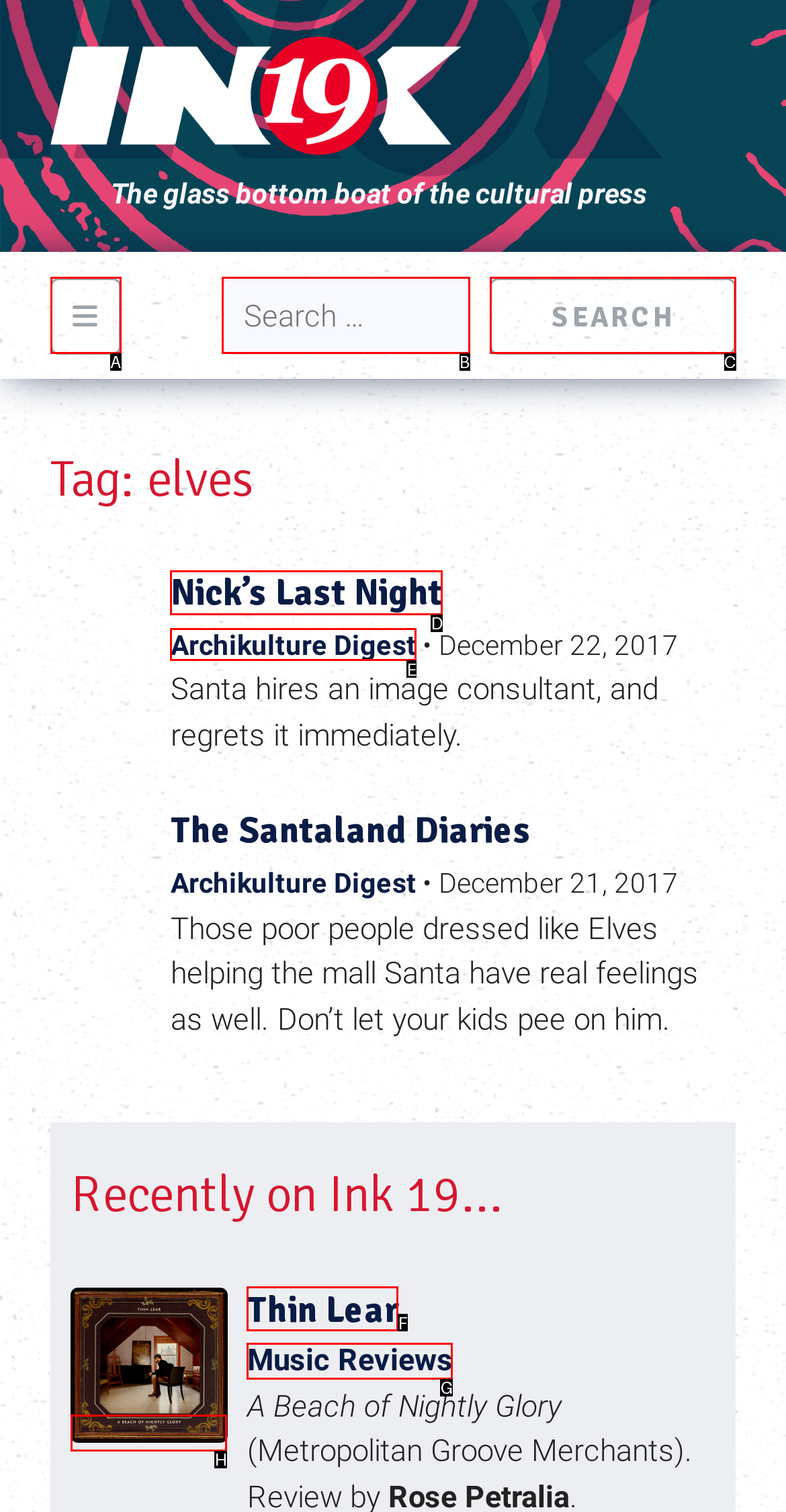From the given choices, indicate the option that best matches: parent_node: Search for: value="Search"
State the letter of the chosen option directly.

C